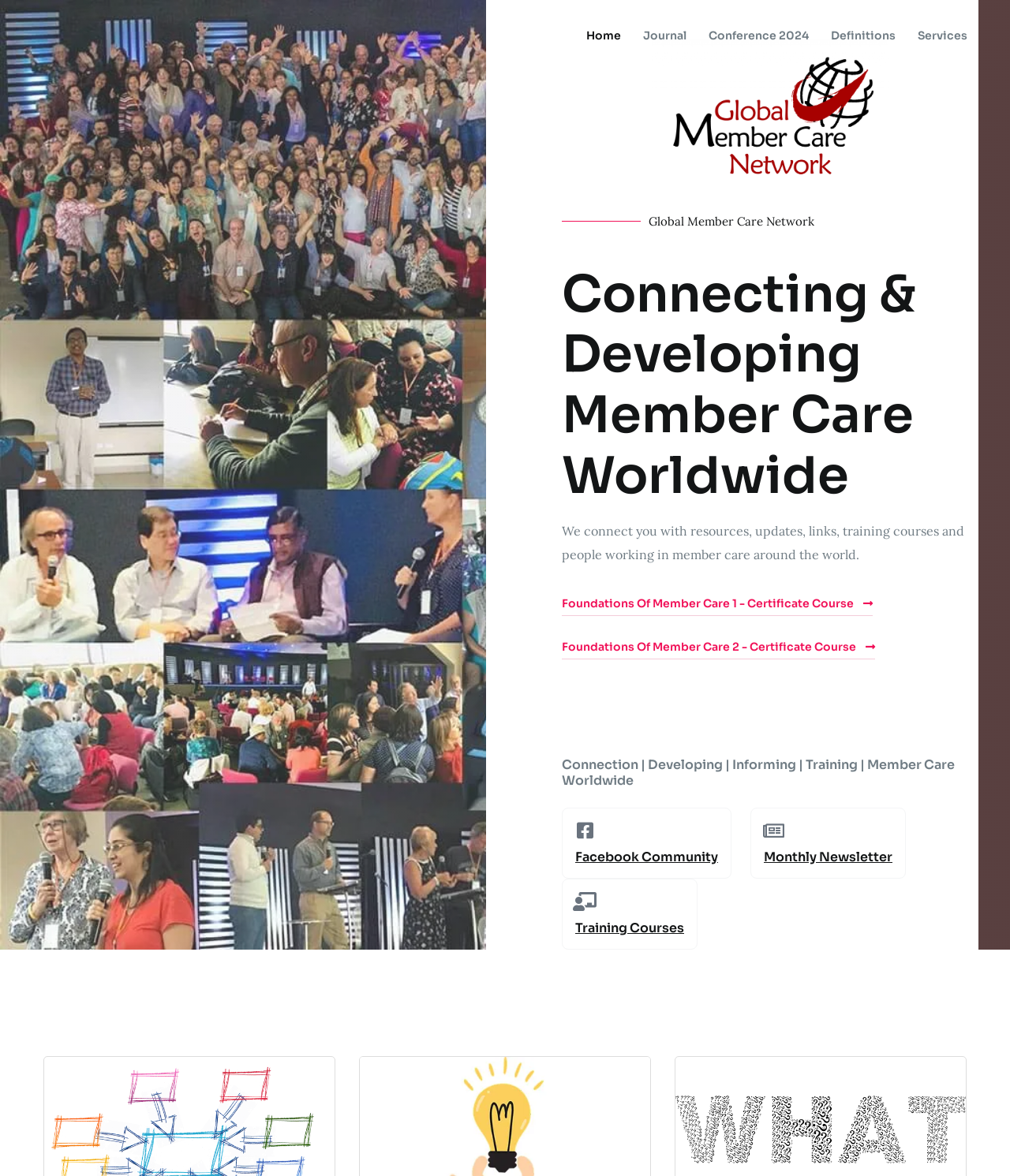Determine the bounding box coordinates of the clickable area required to perform the following instruction: "Join Facebook Community". The coordinates should be represented as four float numbers between 0 and 1: [left, top, right, bottom].

[0.57, 0.722, 0.711, 0.736]